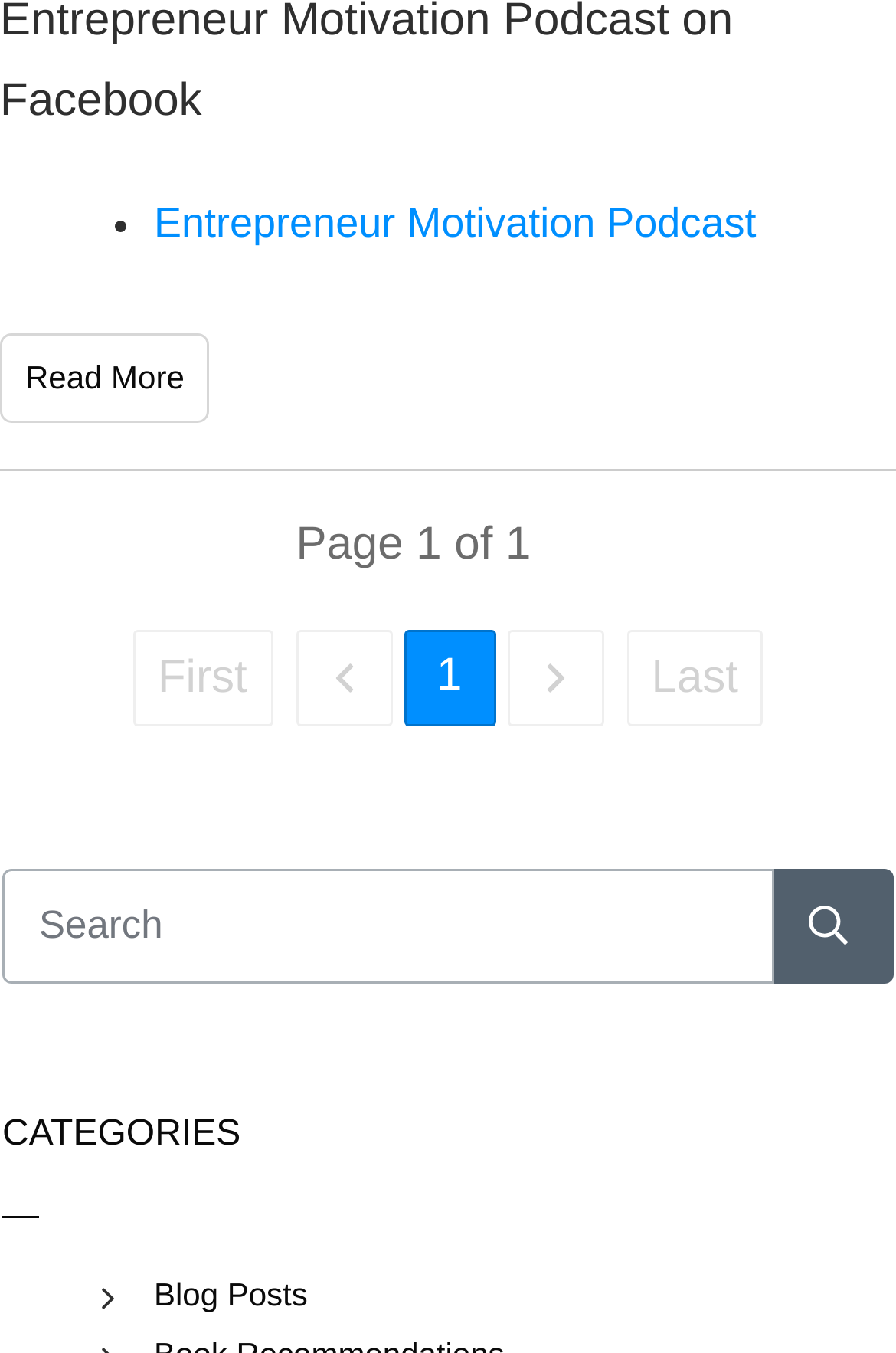Please provide a short answer using a single word or phrase for the question:
What is the text of the first link on the page?

Entrepreneur Motivation Podcast